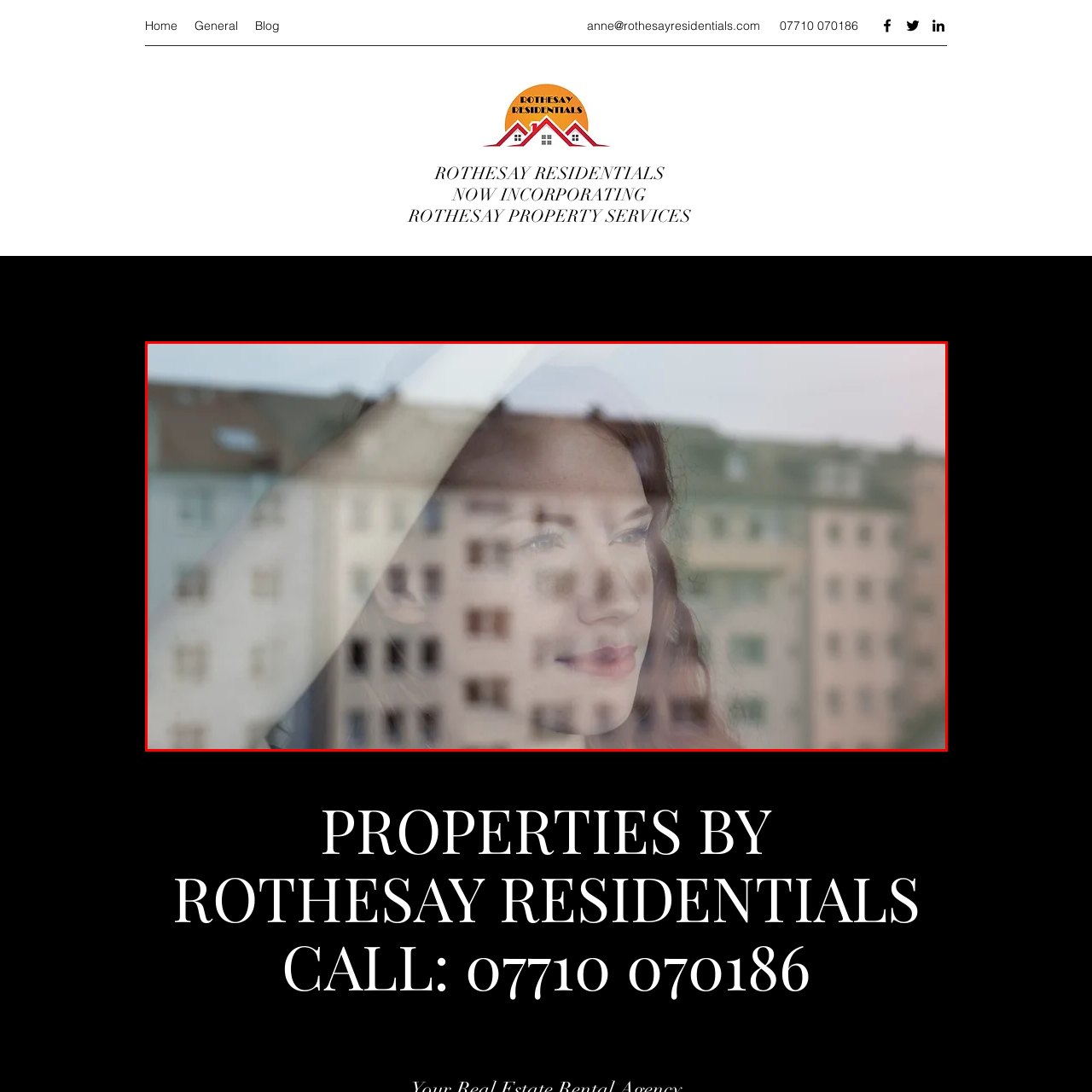Focus on the content inside the red-outlined area of the image and answer the ensuing question in detail, utilizing the information presented: What is the overall ambiance of the scene?

The overall ambiance of the scene is calm and reflective because the caption states that the scene captures a moment of introspection, inviting viewers to ponder what might be occupying her mind, and the soft focus of the buildings contrasts with her clear profile, emphasizing her gaze as she appears lost in thought.